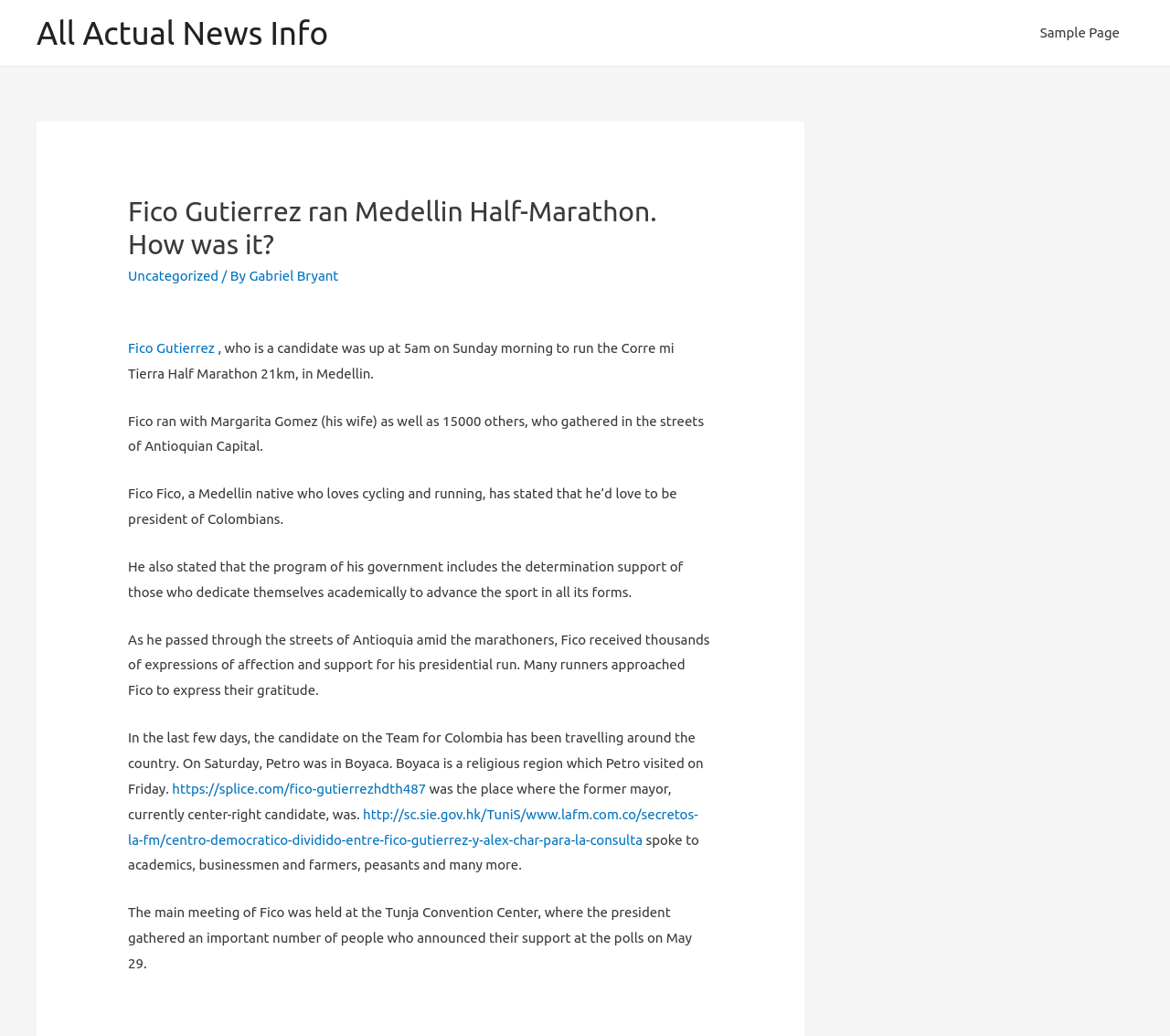Answer the question in one word or a short phrase:
What is the name of the region where Fico Gutierrez was on Saturday?

Boyaca